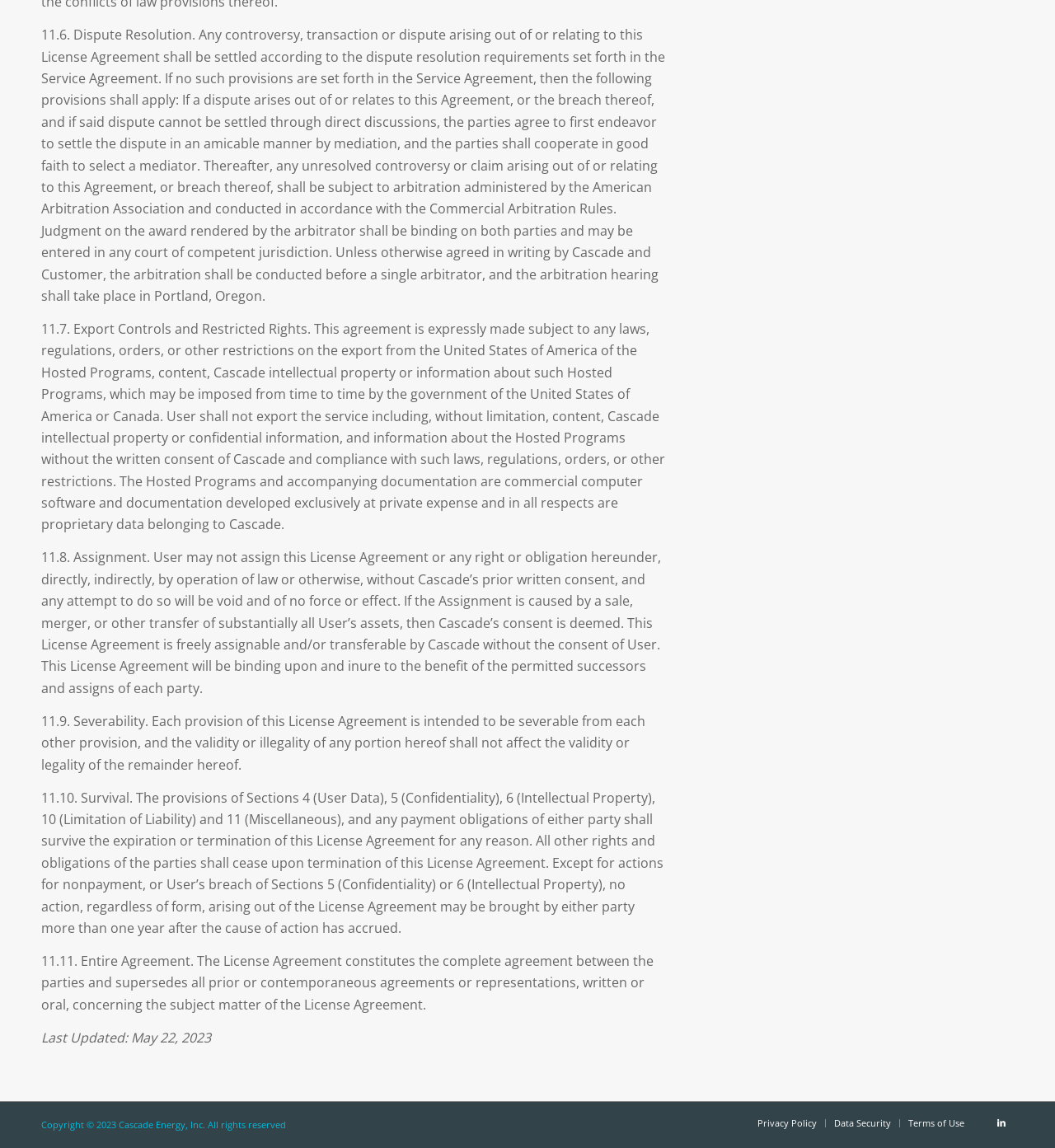Can the user assign this License Agreement?
Using the image as a reference, answer the question with a short word or phrase.

No, without consent